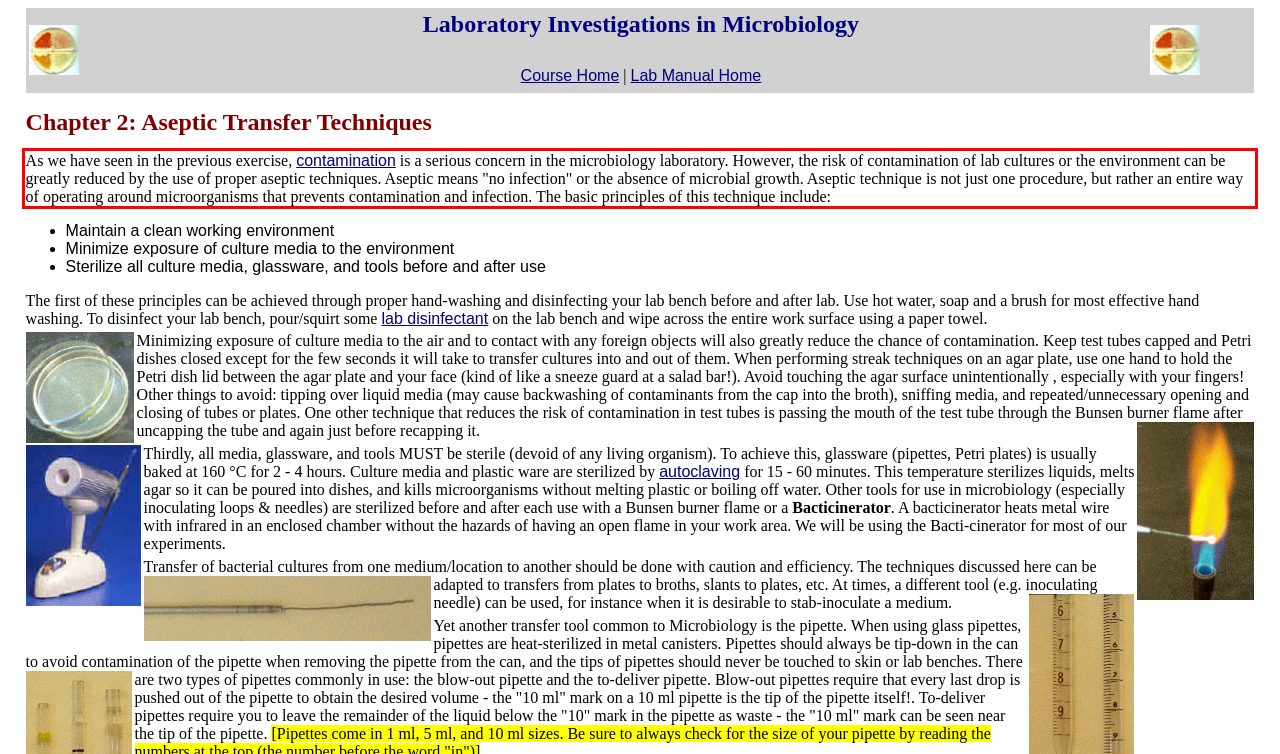Using OCR, extract the text content found within the red bounding box in the given webpage screenshot.

As we have seen in the previous exercise, contamination is a serious concern in the microbiology laboratory. However, the risk of contamination of lab cultures or the environment can be greatly reduced by the use of proper aseptic techniques. Aseptic means "no infection" or the absence of microbial growth. Aseptic technique is not just one procedure, but rather an entire way of operating around microorganisms that prevents contamination and infection. The basic principles of this technique include: